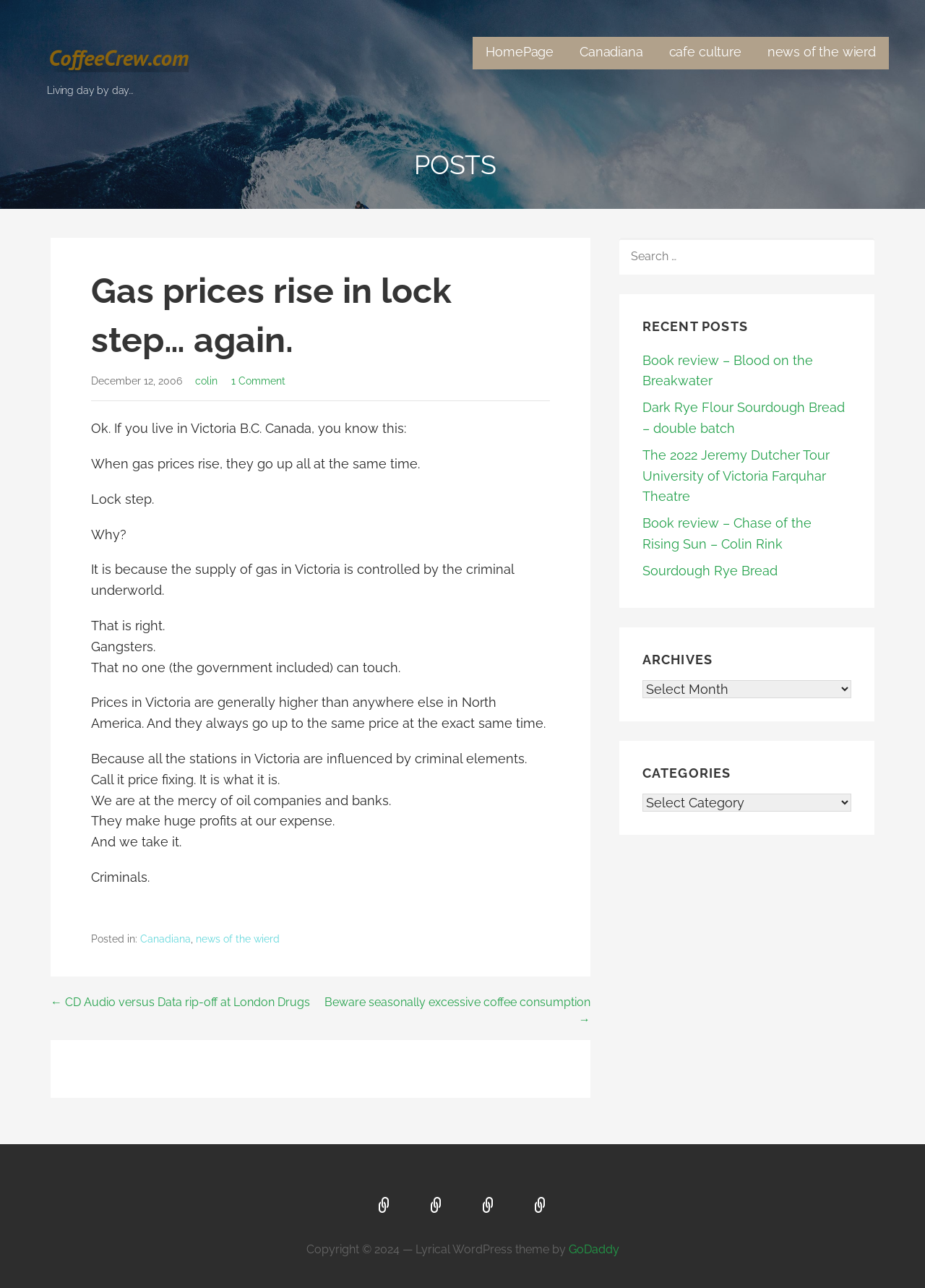How many links are in the top navigation bar?
Please answer the question with a single word or phrase, referencing the image.

4